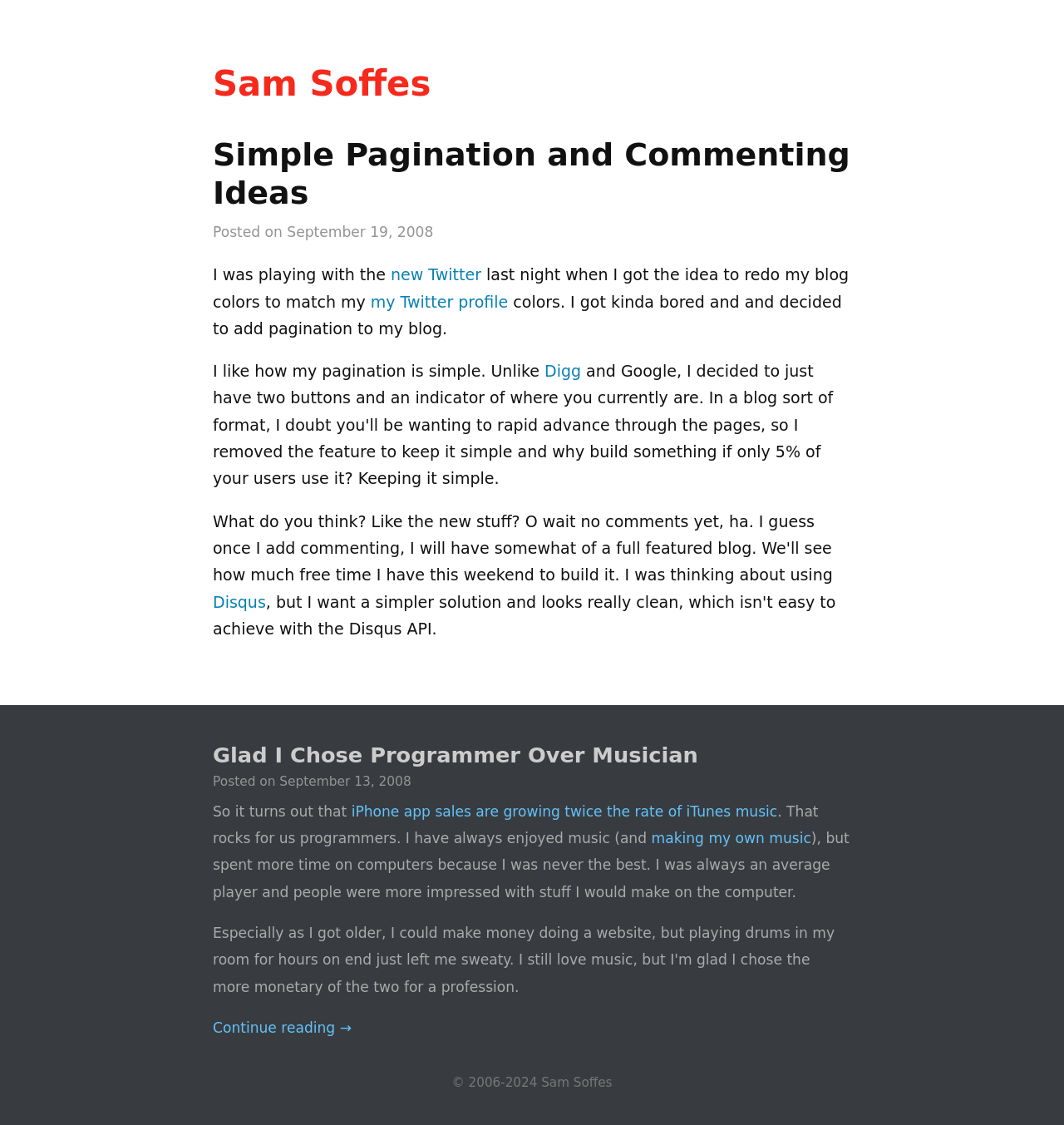How many articles are on this webpage? Based on the image, give a response in one word or a short phrase.

Two